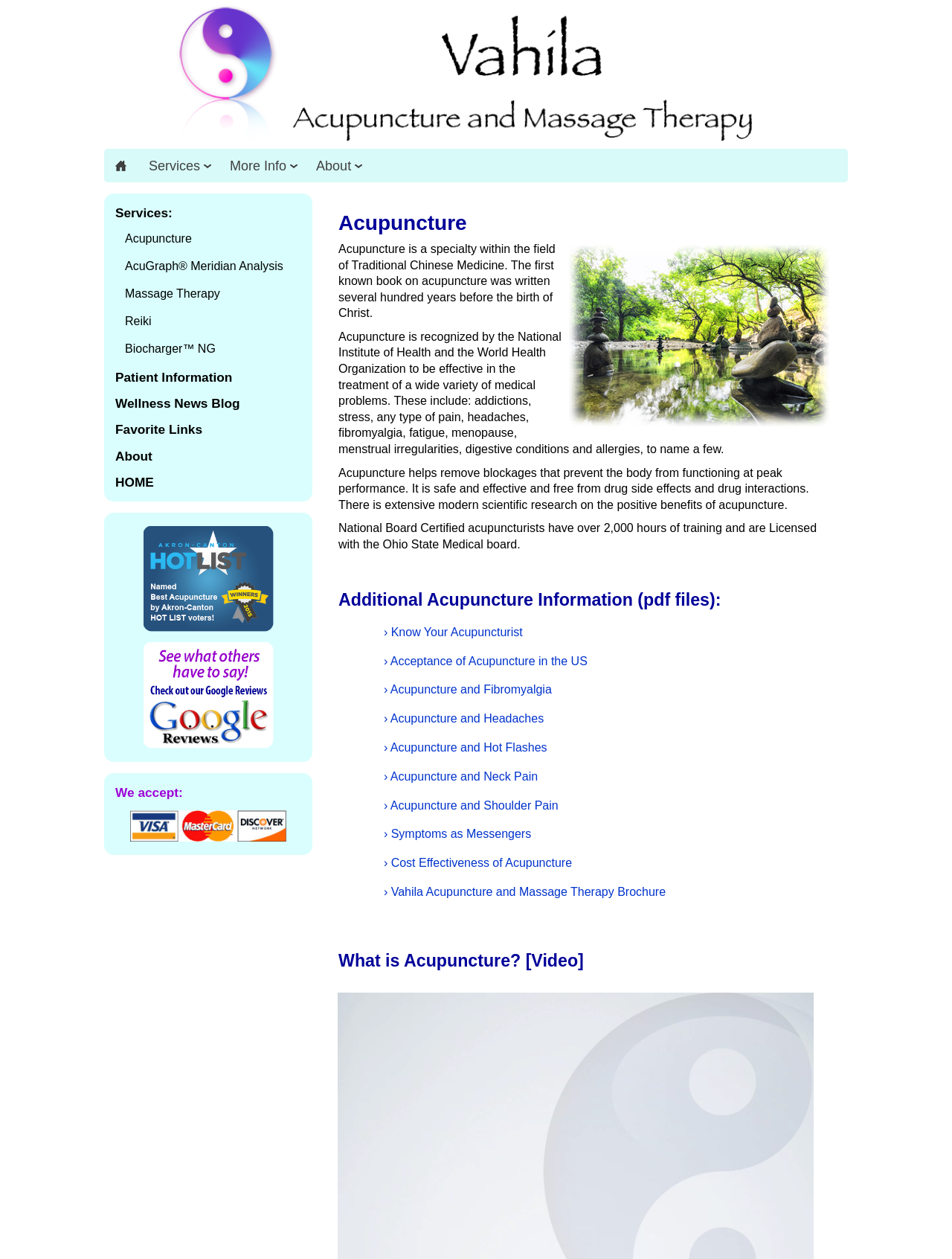Summarize the webpage comprehensively, mentioning all visible components.

This webpage is about Vahila Acupuncture and Massage Therapy, a holistic integrated health and wellness care center in Canton, Ohio. At the top of the page, there is a banner image with a link to the center's services. Below the banner, there are several links to different sections of the website, including Services, More Info, and About.

The main content of the page is divided into two columns. The left column has several headings, including Services, Patient Information, Wellness News Blog, Favorite Links, About, and HOME, each with a corresponding link. The right column has a heading "Acupuncture" with a brief description of what acupuncture is, its benefits, and its recognition by the National Institute of Health and the World Health Organization. There are also several paragraphs of text explaining how acupuncture works and its effectiveness in treating various medical problems.

Below the text, there are several links to additional information about acupuncture, including PDF files and videos. There is also an image related to acupuncture. Further down the page, there are headings and links to Vahila Acupuncture and Massage Therapy's awards and reviews, including being named Best Acupuncture by Akron-Canton HOT LIST voters and Google Reviews.

At the bottom of the page, there is a section with headings and images related to payment options, including Mastercard, Visa, and Discover. Overall, the webpage provides information about Vahila Acupuncture and Massage Therapy's services, the benefits of acupuncture, and the center's credentials and reviews.